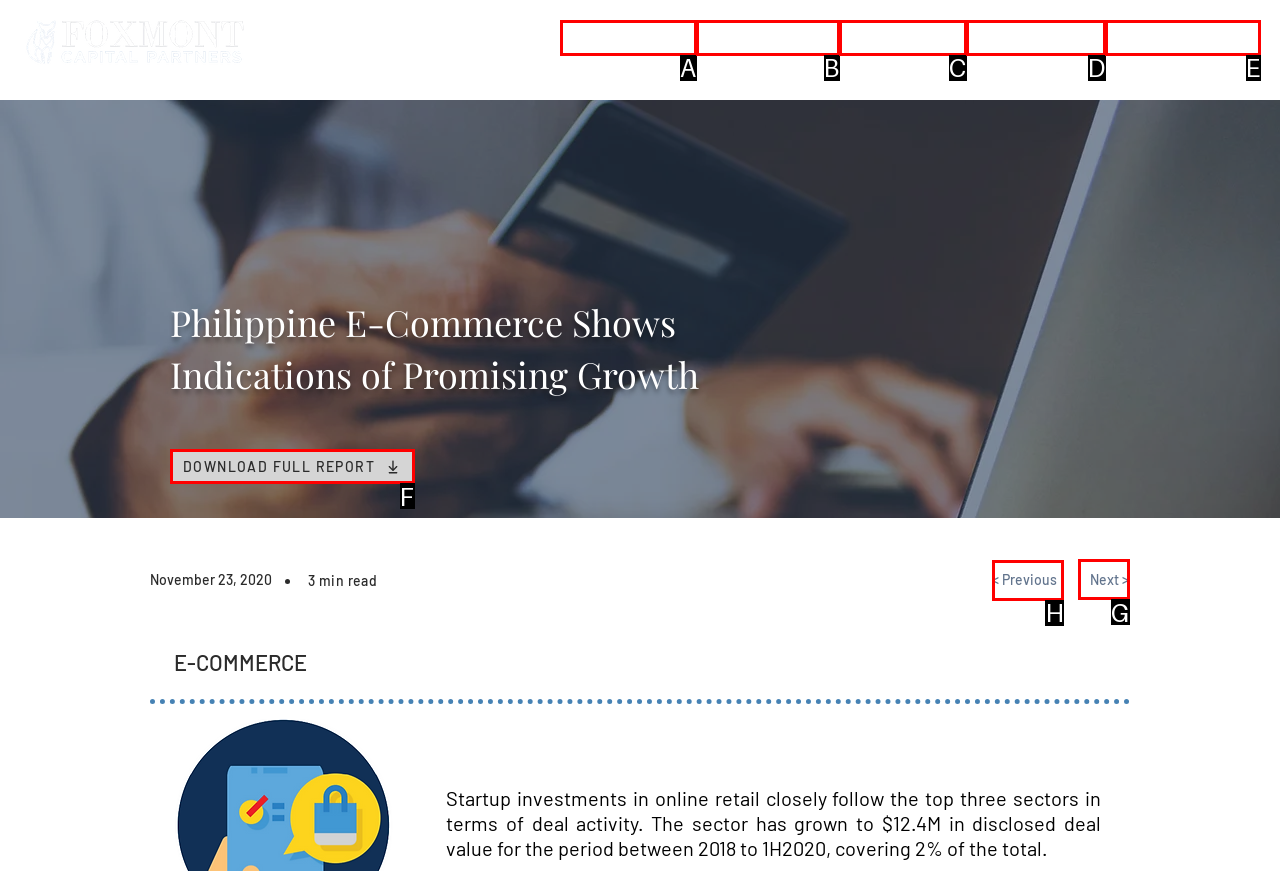Identify the correct UI element to click to achieve the task: Go to PREVIOUS page.
Answer with the letter of the appropriate option from the choices given.

H